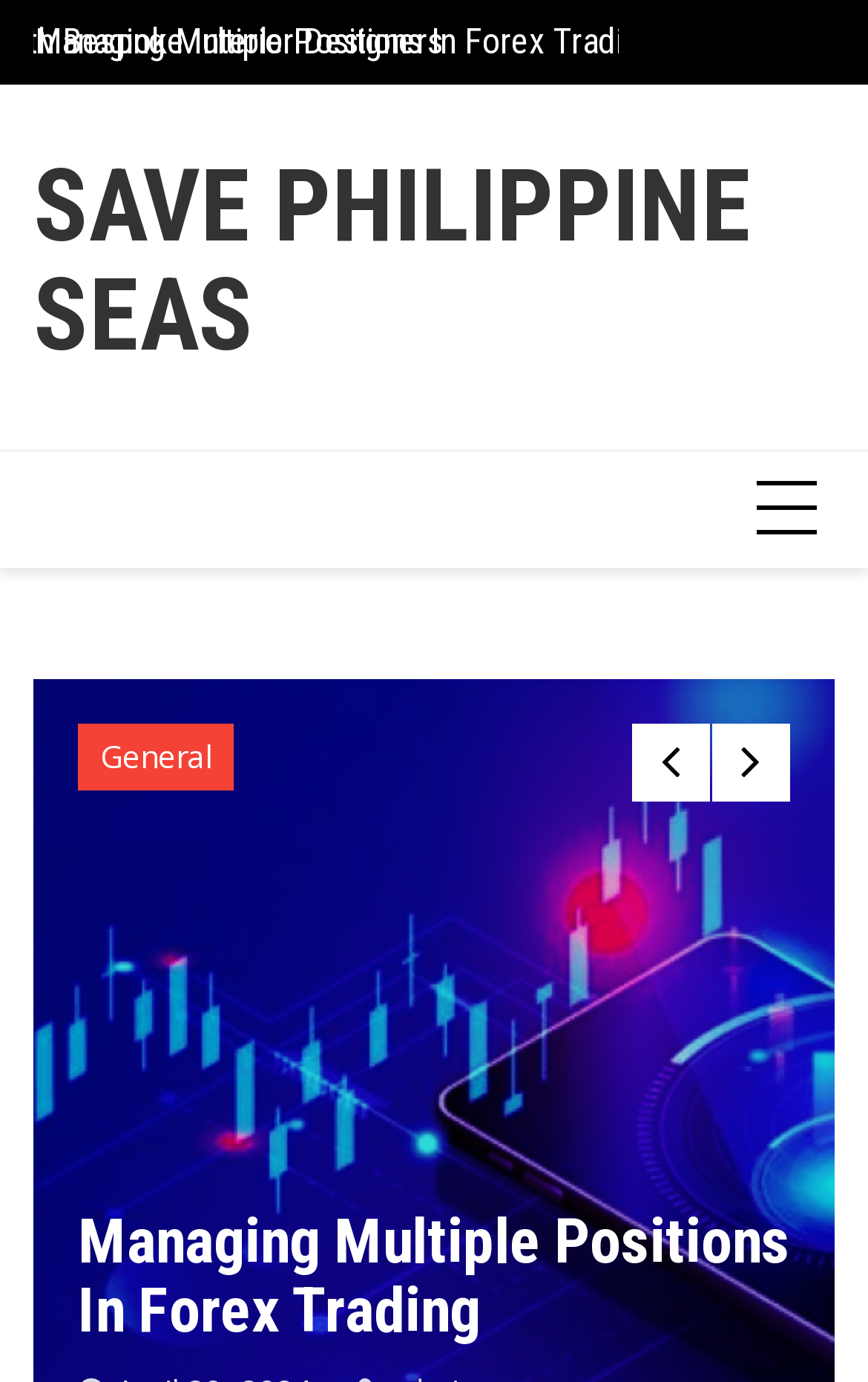What is the relationship between 'SAVE PHILIPPINE SEAS' and the link below it?
Based on the image, give a concise answer in the form of a single word or short phrase.

Duplicate content